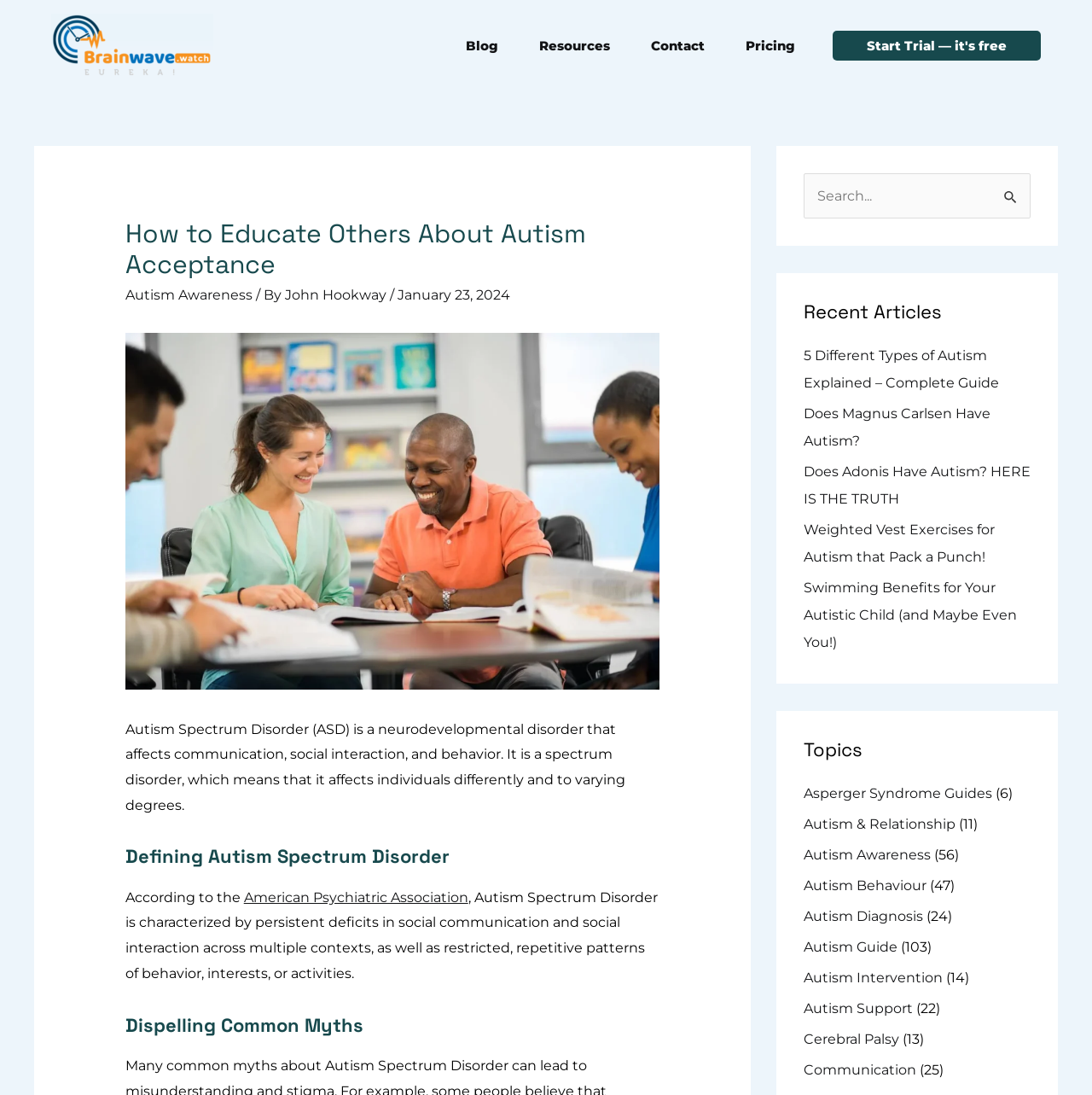Pinpoint the bounding box coordinates of the clickable element needed to complete the instruction: "Search for something". The coordinates should be provided as four float numbers between 0 and 1: [left, top, right, bottom].

[0.736, 0.158, 0.944, 0.2]